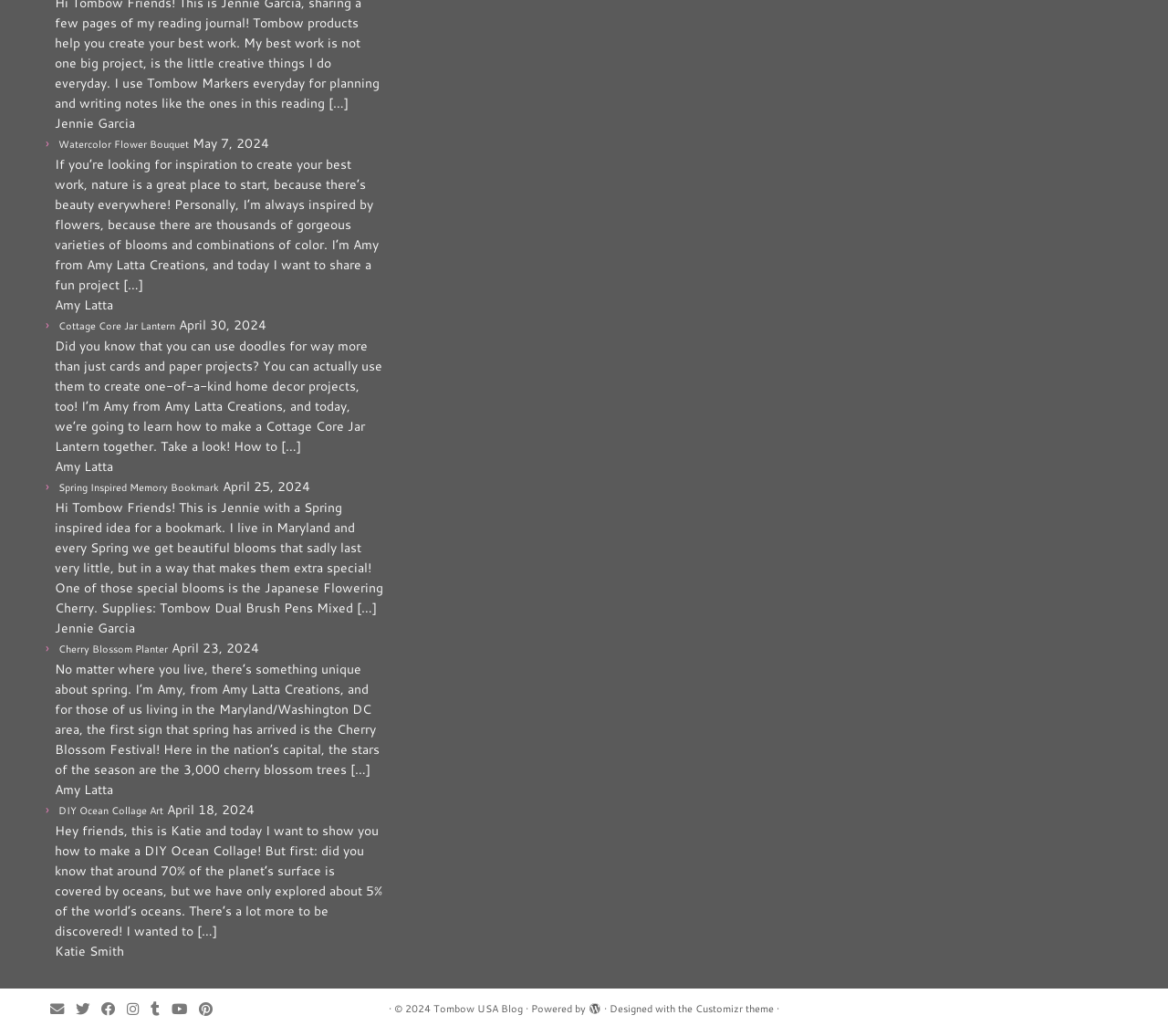Determine the bounding box coordinates of the clickable element to complete this instruction: "Read the 'Spring Inspired Memory Bookmark' article". Provide the coordinates in the format of four float numbers between 0 and 1, [left, top, right, bottom].

[0.05, 0.464, 0.188, 0.478]